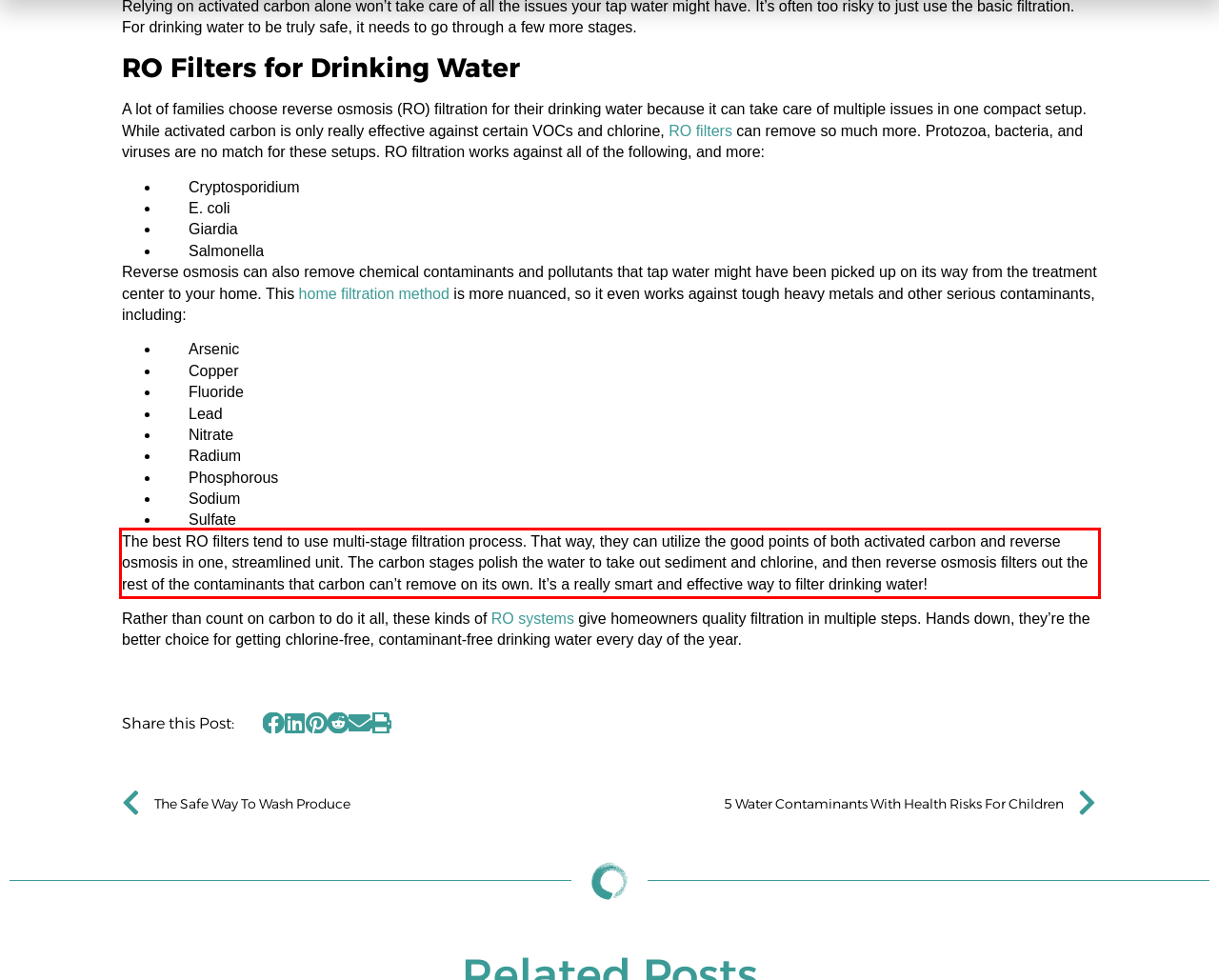Given a screenshot of a webpage containing a red bounding box, perform OCR on the text within this red bounding box and provide the text content.

The best RO filters tend to use multi-stage filtration process. That way, they can utilize the good points of both activated carbon and reverse osmosis in one, streamlined unit. The carbon stages polish the water to take out sediment and chlorine, and then reverse osmosis filters out the rest of the contaminants that carbon can’t remove on its own. It’s a really smart and effective way to filter drinking water!